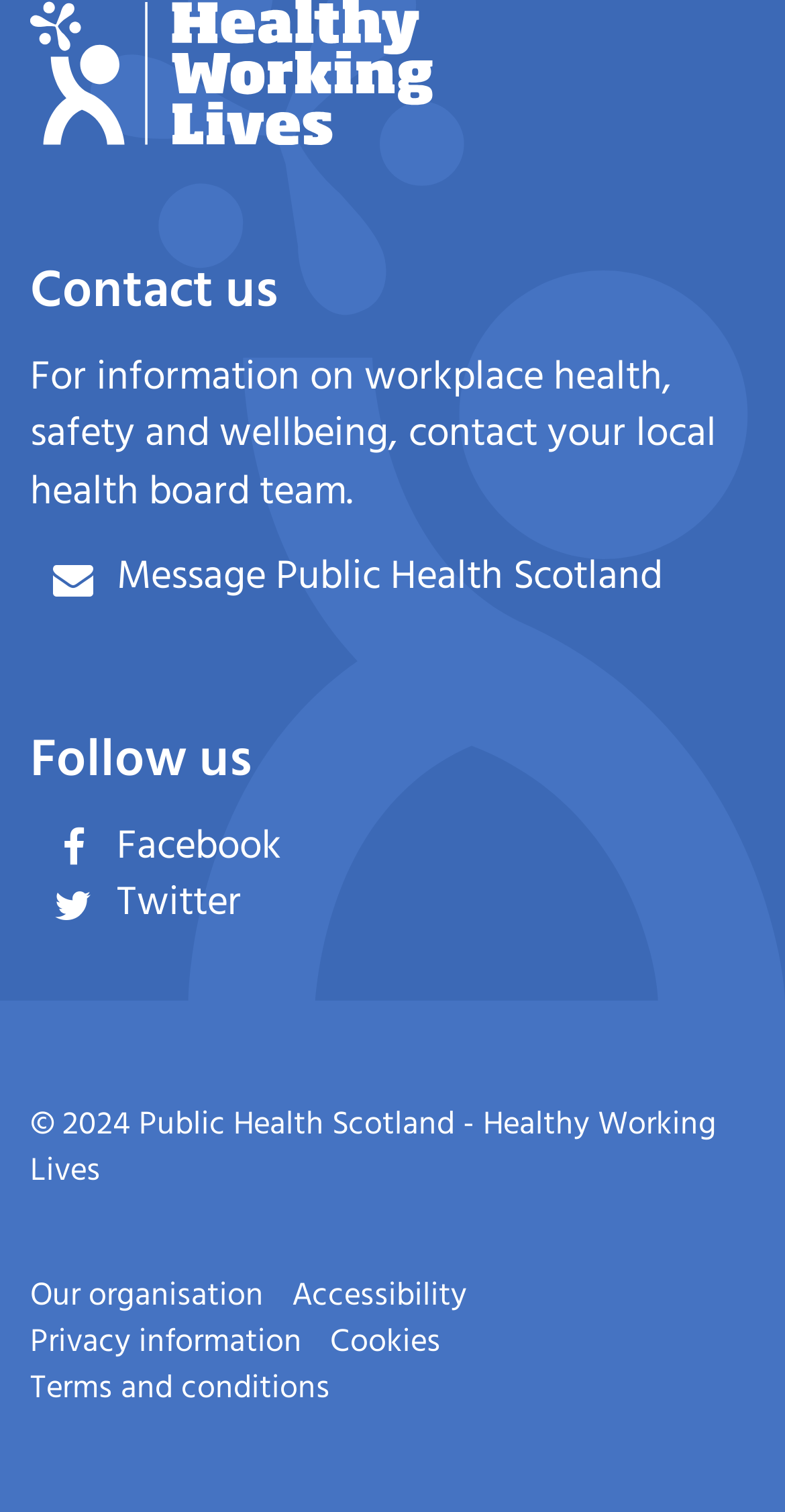How many social media platforms can you follow Public Health Scotland on?
Answer the question in as much detail as possible.

I counted the number of social media links under the 'Follow us' heading, which are Facebook and Twitter. Therefore, you can follow Public Health Scotland on 2 social media platforms.